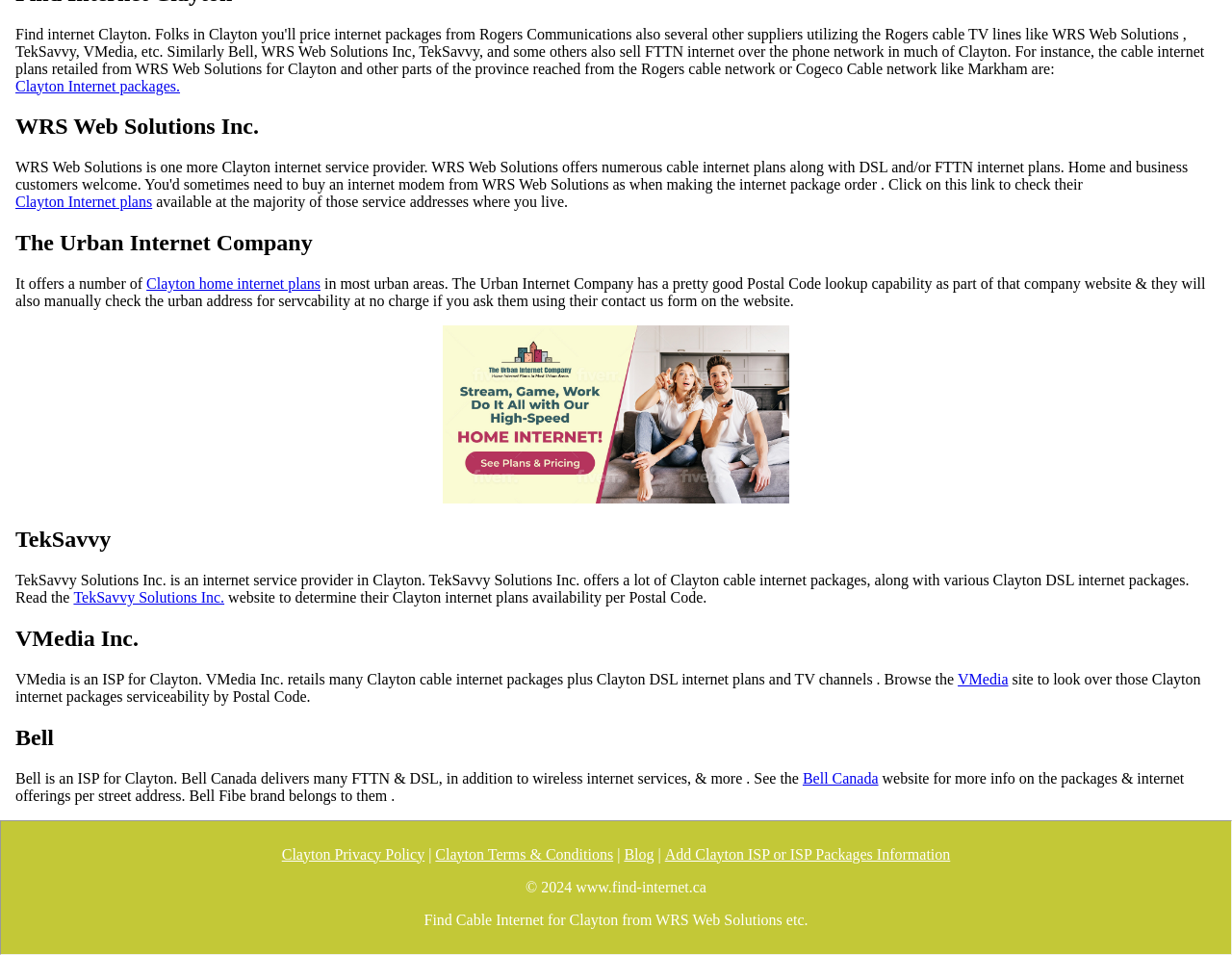Provide the bounding box coordinates for the UI element that is described as: "Clayton Privacy Policy".

[0.229, 0.886, 0.345, 0.904]